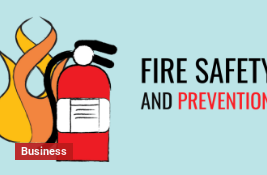Using the information shown in the image, answer the question with as much detail as possible: What do the stylized flames represent?

The caption explains that the stylized flames in warm colors, flanking the fire extinguisher, represent the fire itself, which is the hazard that the fire safety and prevention measures are intended to mitigate.